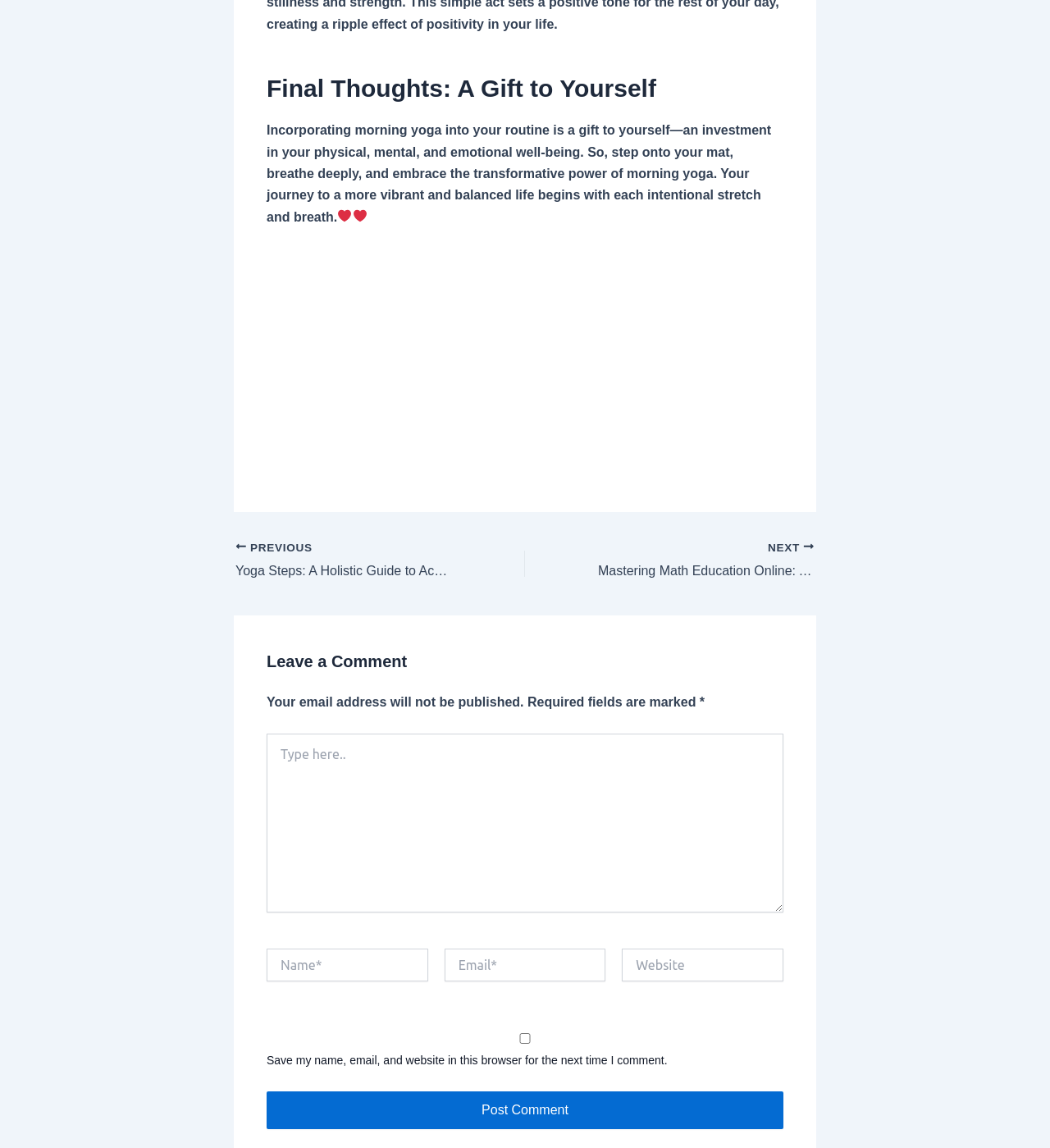How many heart symbols are present in the article?
Based on the image, answer the question with as much detail as possible.

There are two heart symbols (❤️) present in the article, which are used to add a decorative touch to the text.